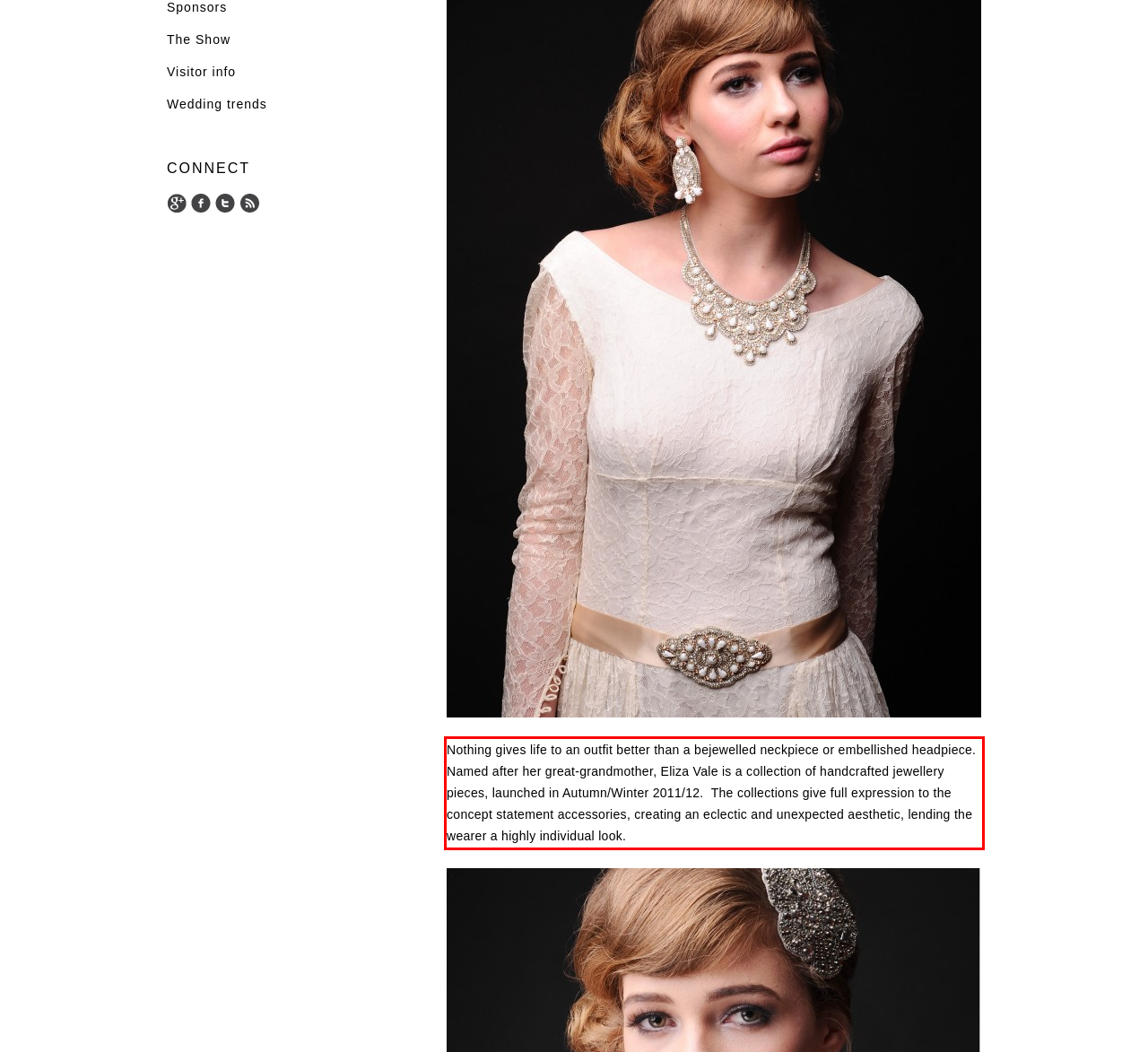You have a screenshot of a webpage with a red bounding box. Use OCR to generate the text contained within this red rectangle.

Nothing gives life to an outfit better than a bejewelled neckpiece or embellished headpiece. Named after her great-grandmother, Eliza Vale is a collection of handcrafted jewellery pieces, launched in Autumn/Winter 2011/12. The collections give full expression to the concept statement accessories, creating an eclectic and unexpected aesthetic, lending the wearer a highly individual look.